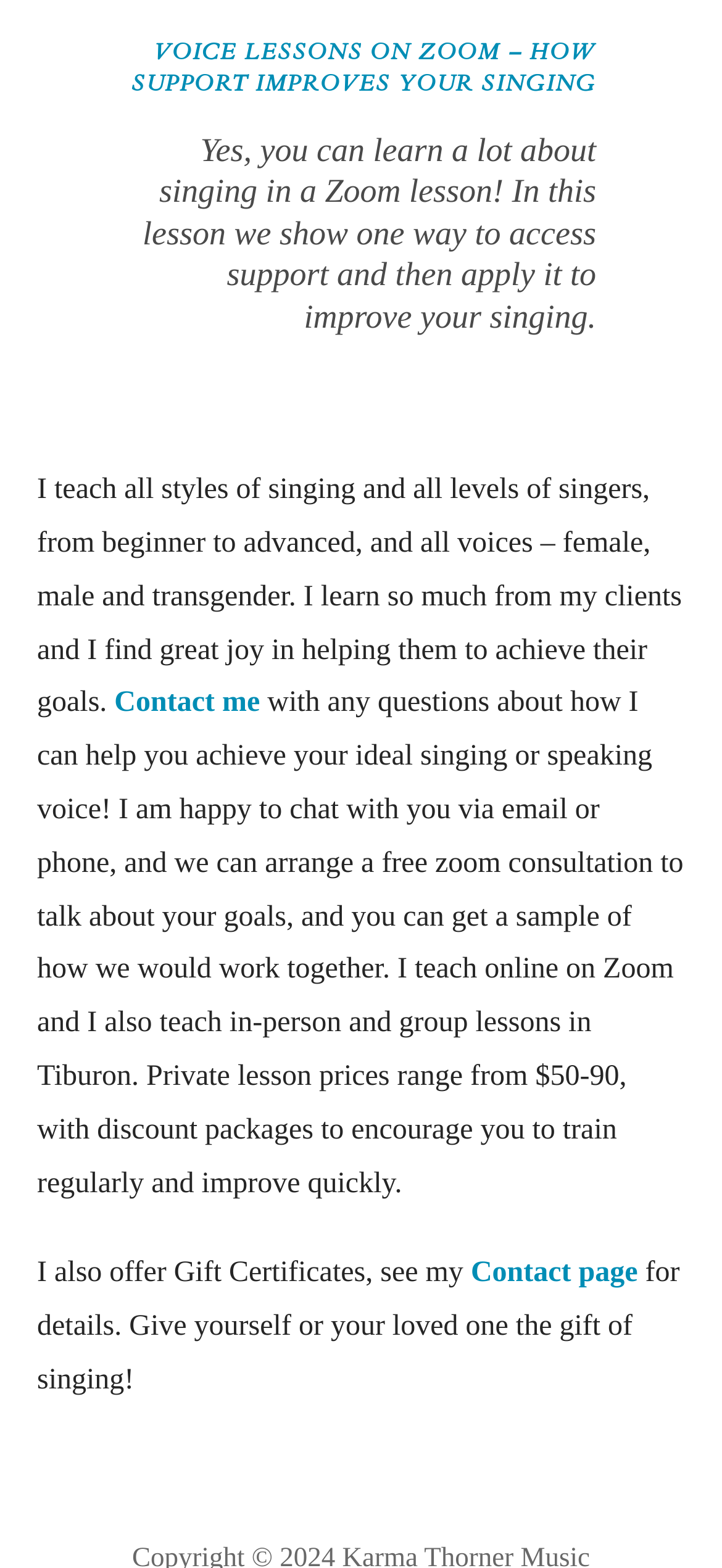Analyze the image and provide a detailed answer to the question: What is the price range of private lessons?

The price range of private lessons is mentioned in the text 'Private lesson prices range from $50-90, with discount packages to encourage you to train regularly and improve quickly.'